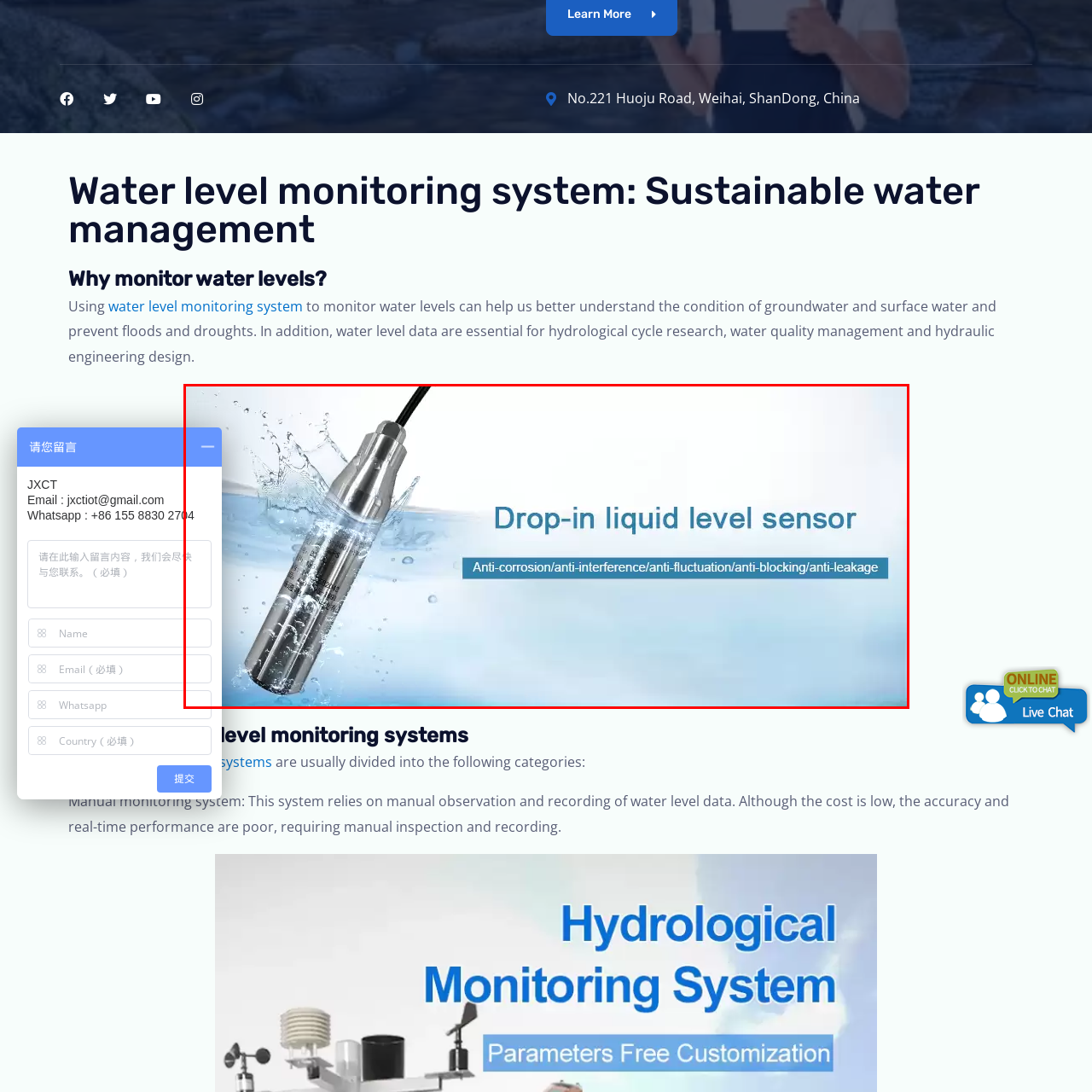Describe in detail what is happening in the image highlighted by the red border.

The image features a sleek, stainless steel drop-in liquid level sensor partially submerged in water. This sensor is designed for precision measurements and is highlighted by splashes of water around it, emphasizing its usage in liquid environments. The caption prominently displays "Drop-in liquid level sensor" in a bold, blue font, making it clear that this device is tailored for monitoring liquid levels efficiently. Below this, additional attributes such as "Anti-corrosion/anti-interference/anti-fluctuation/anti-blocking/anti-leakage" are listed, showcasing the sensor's robust features and reliability for various applications. The background is a soft gradient of light blue, creating a clean and professional look that aligns with the sensor's purpose and design in fluid monitoring systems.